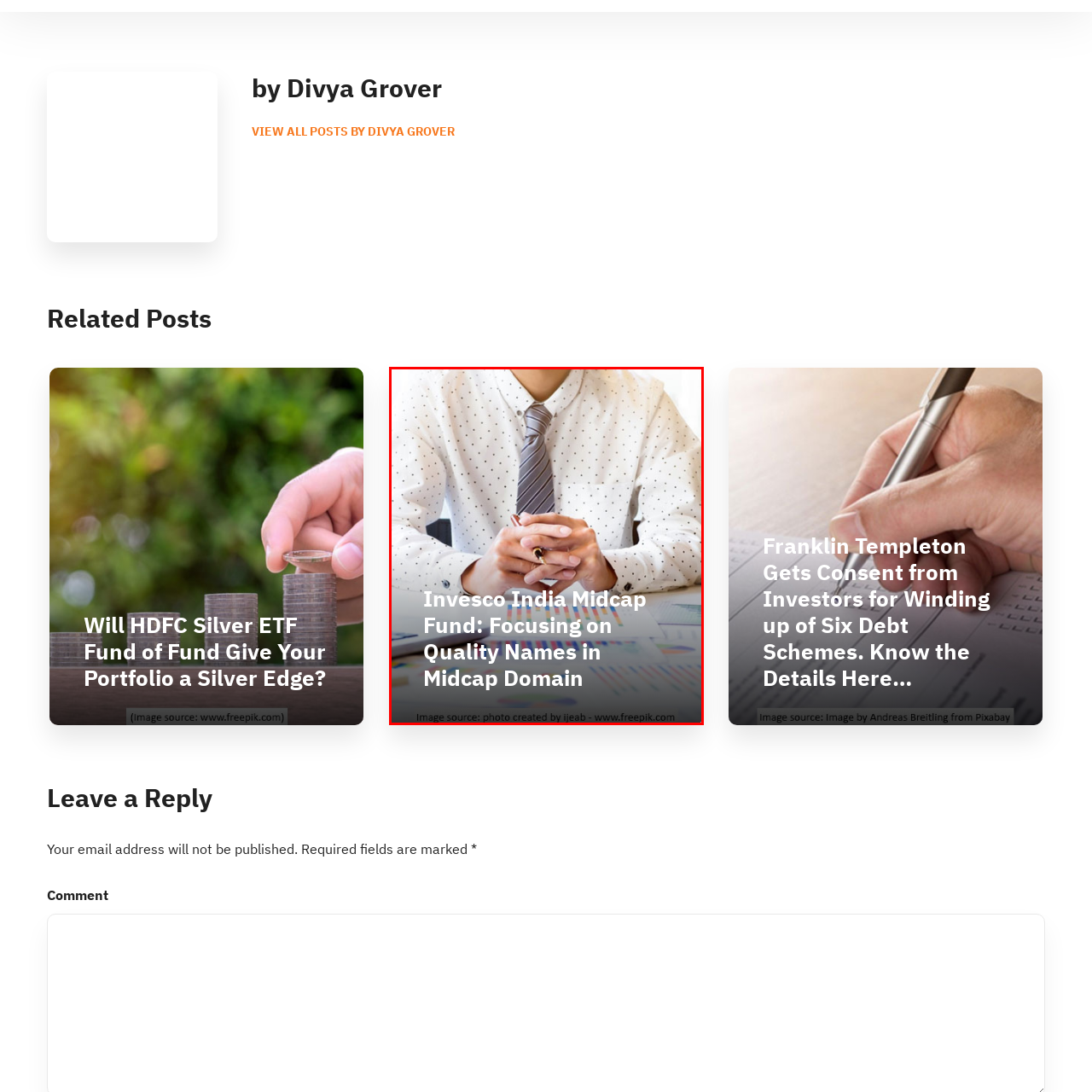Provide a detailed narrative of the image inside the red-bordered section.

The image features a well-dressed individual seated at a table, attentively reflecting while holding a pen in their hand. This visual representation is associated with an article titled "Invesco India Midcap Fund: Focusing on Quality Names in Midcap Domain." The background displays a colorful chart or report, suggesting a theme of financial analysis or investment strategy. The overall tone conveys a sense of professionalism and focus, aligning with the subject matter of midcap investments, which are crucial for portfolio diversification and risk management. The image emphasizes the importance of making informed investment decisions in today’s market landscape.